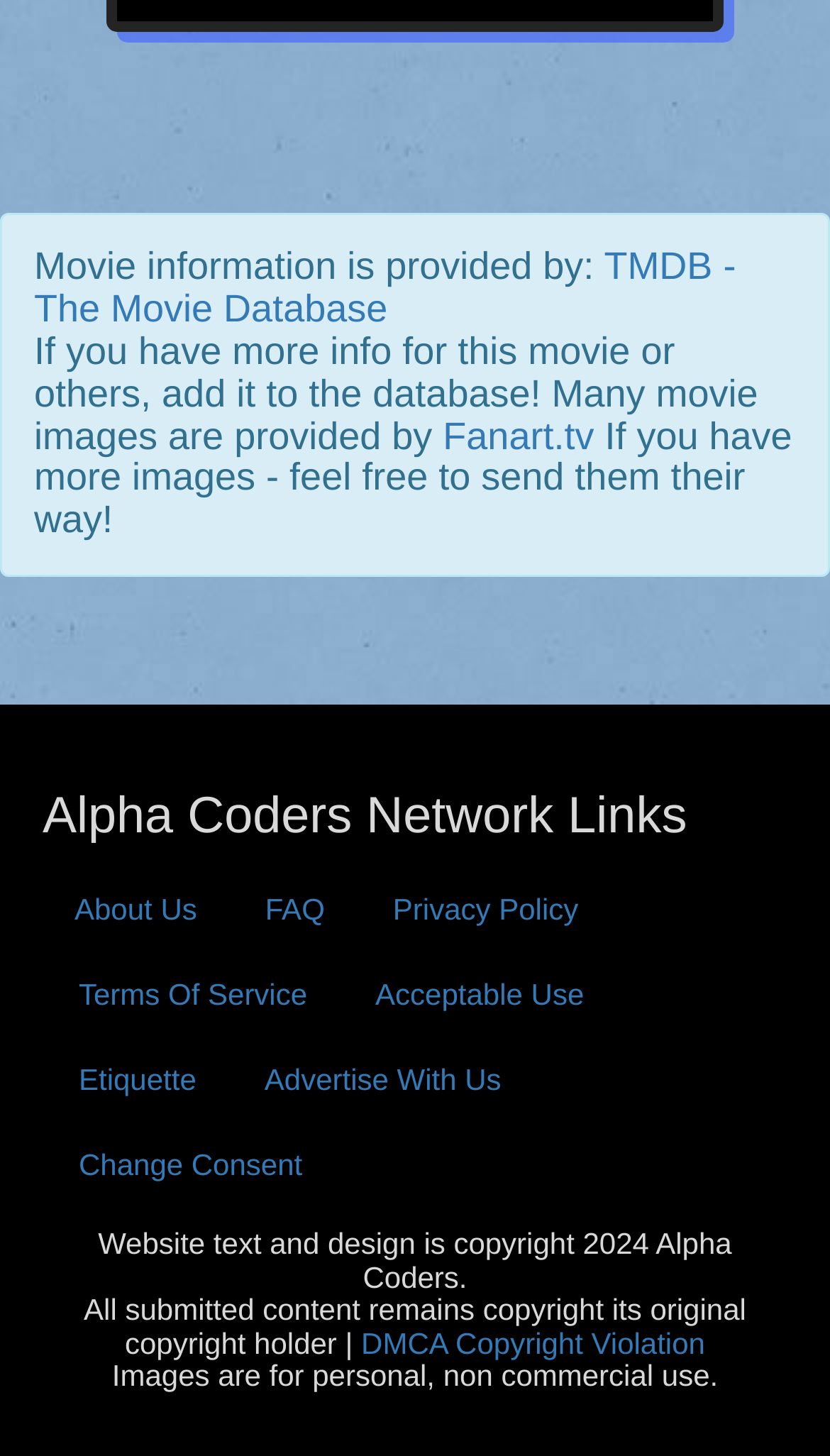Please identify the bounding box coordinates of the element that needs to be clicked to execute the following command: "Visit Duke University website". Provide the bounding box using four float numbers between 0 and 1, formatted as [left, top, right, bottom].

None